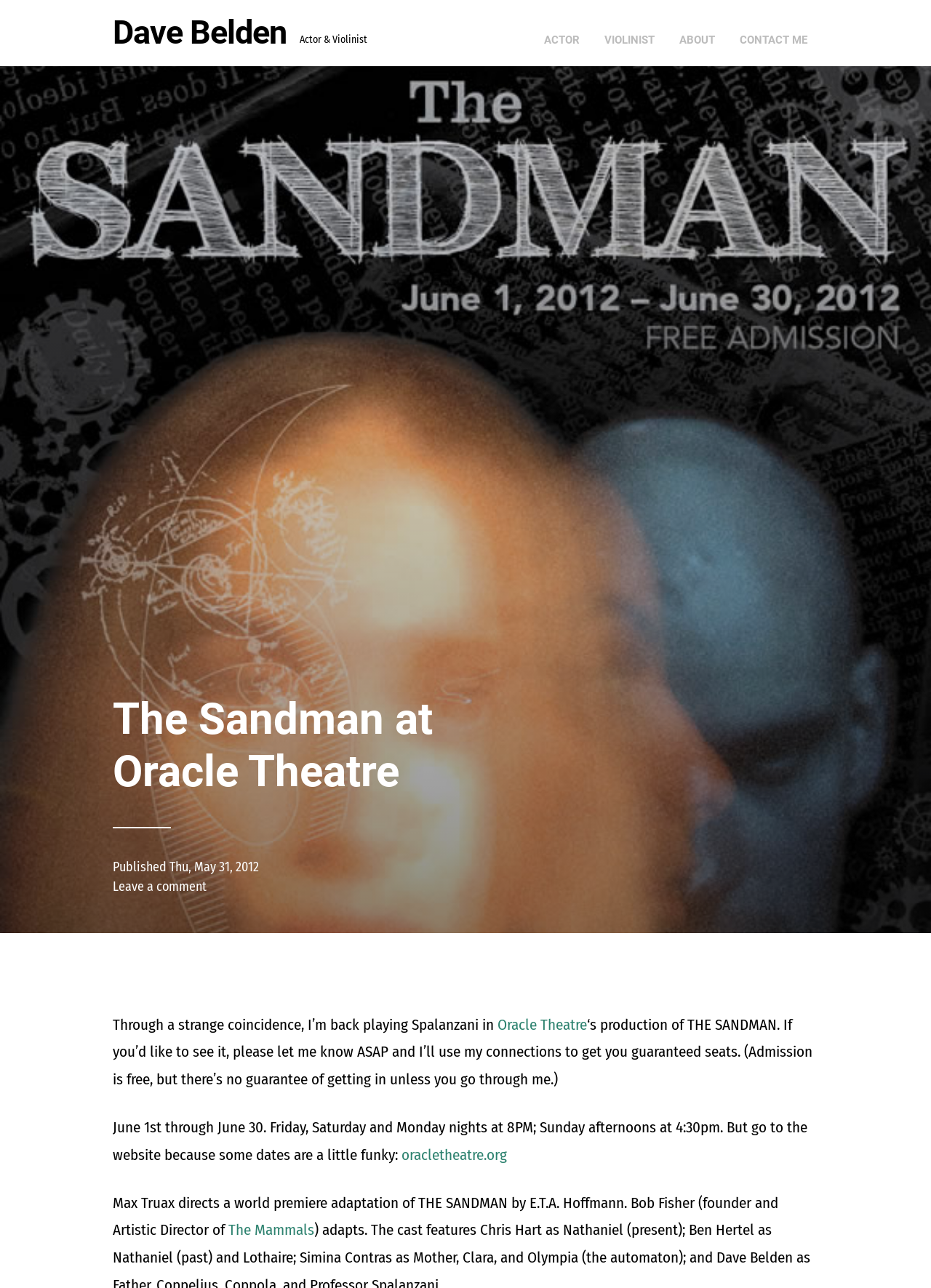Find the bounding box of the UI element described as follows: "Oracle Theatre".

[0.534, 0.788, 0.63, 0.803]